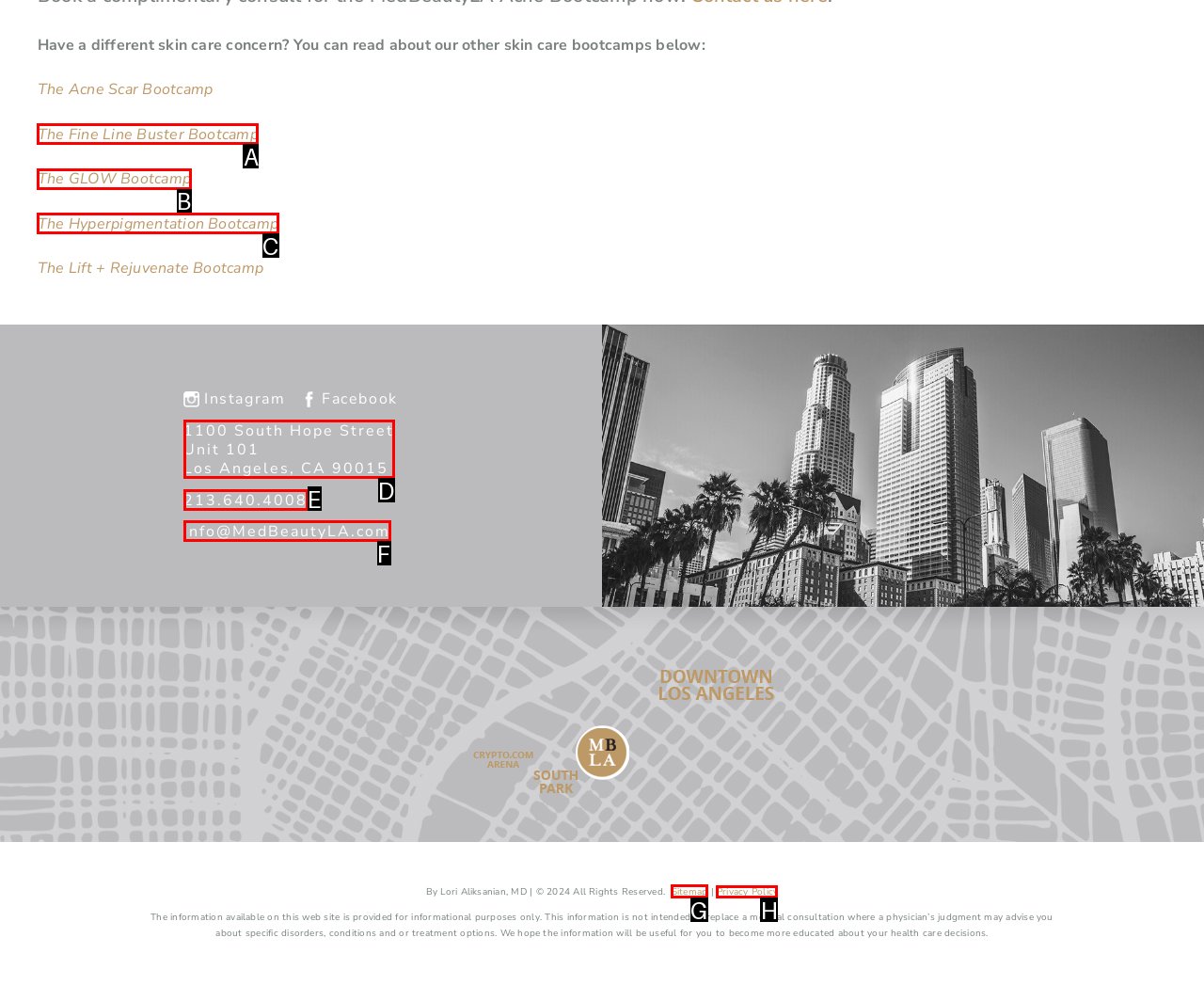Specify which element within the red bounding boxes should be clicked for this task: Call the phone number Respond with the letter of the correct option.

None